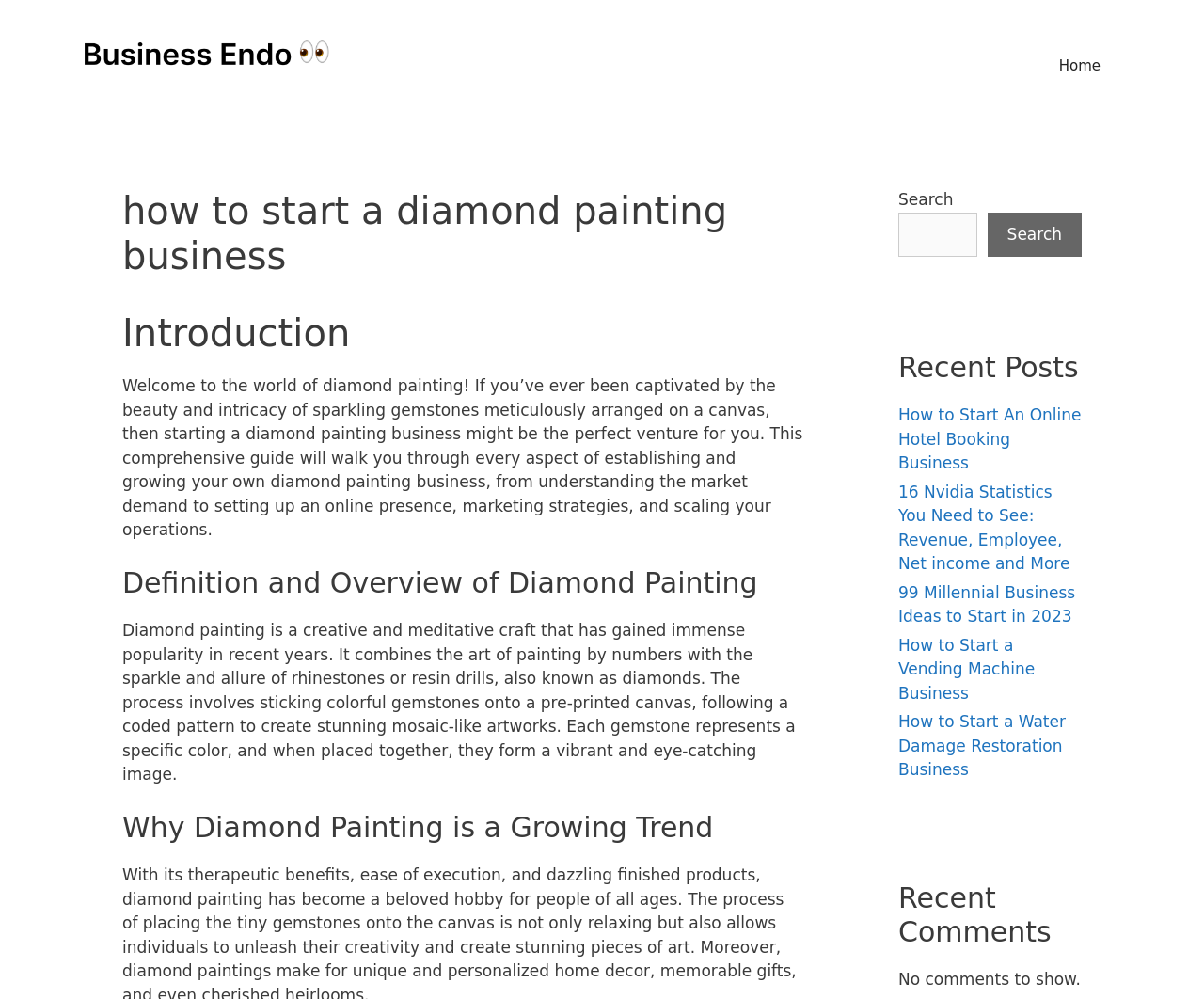What is the purpose of this webpage?
Please answer the question with a single word or phrase, referencing the image.

Guide to start a business